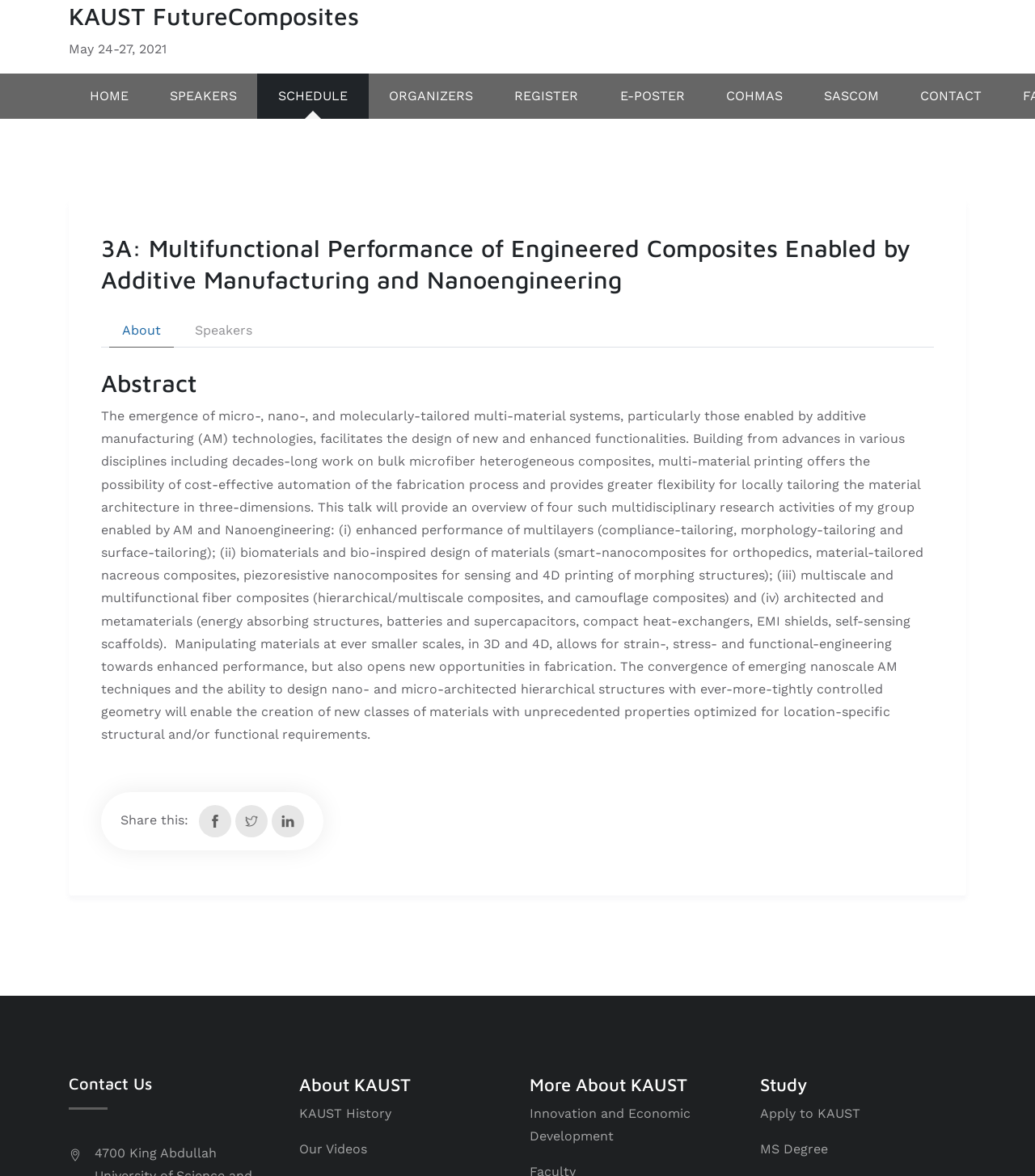Please predict the bounding box coordinates of the element's region where a click is necessary to complete the following instruction: "Read the abstract". The coordinates should be represented by four float numbers between 0 and 1, i.e., [left, top, right, bottom].

[0.098, 0.347, 0.892, 0.631]